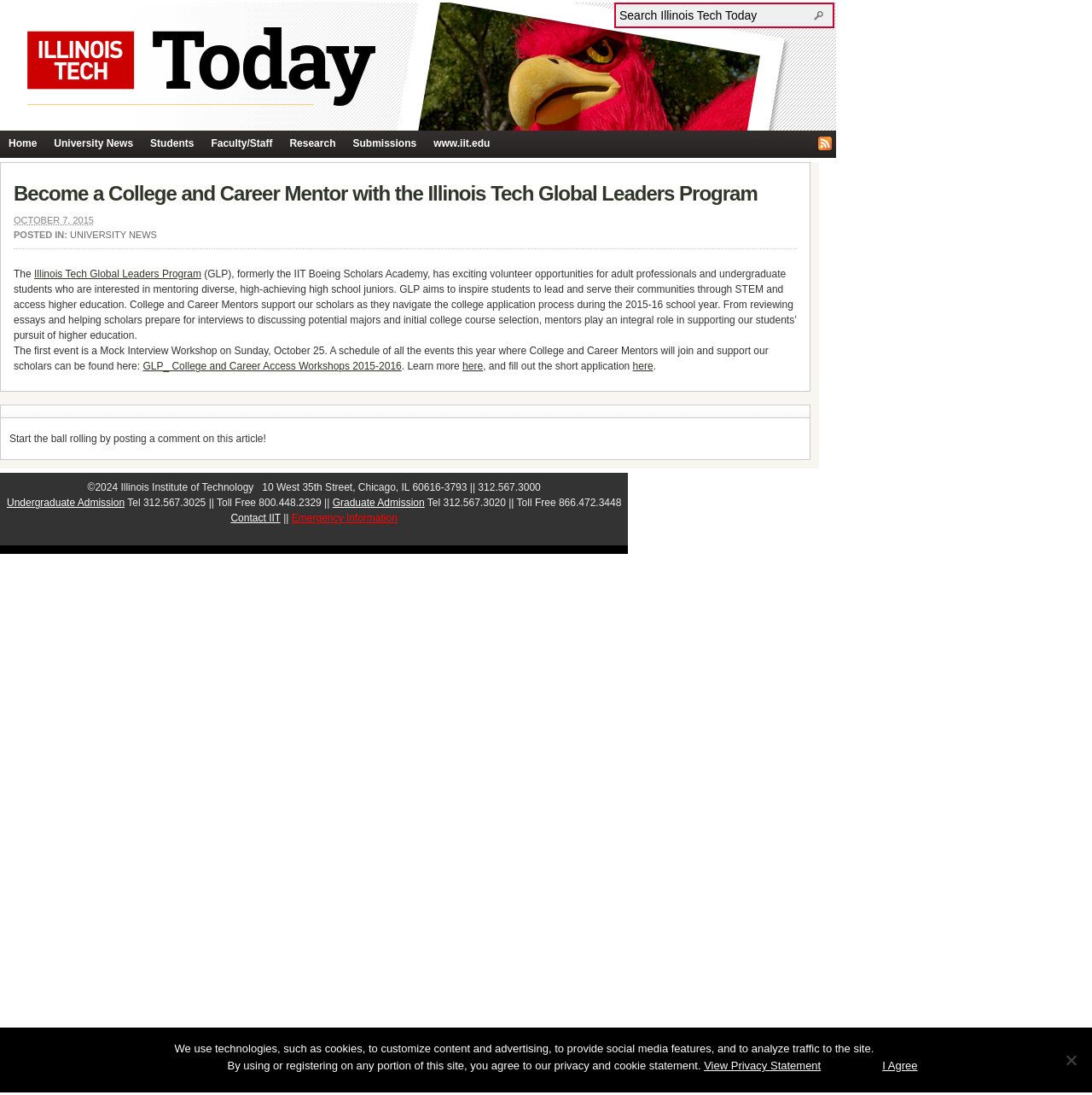Given the element description Home, specify the bounding box coordinates of the corresponding UI element in the format (top-left x, top-left y, bottom-right x, bottom-right y). All values must be between 0 and 1.

[0.0, 0.119, 0.042, 0.143]